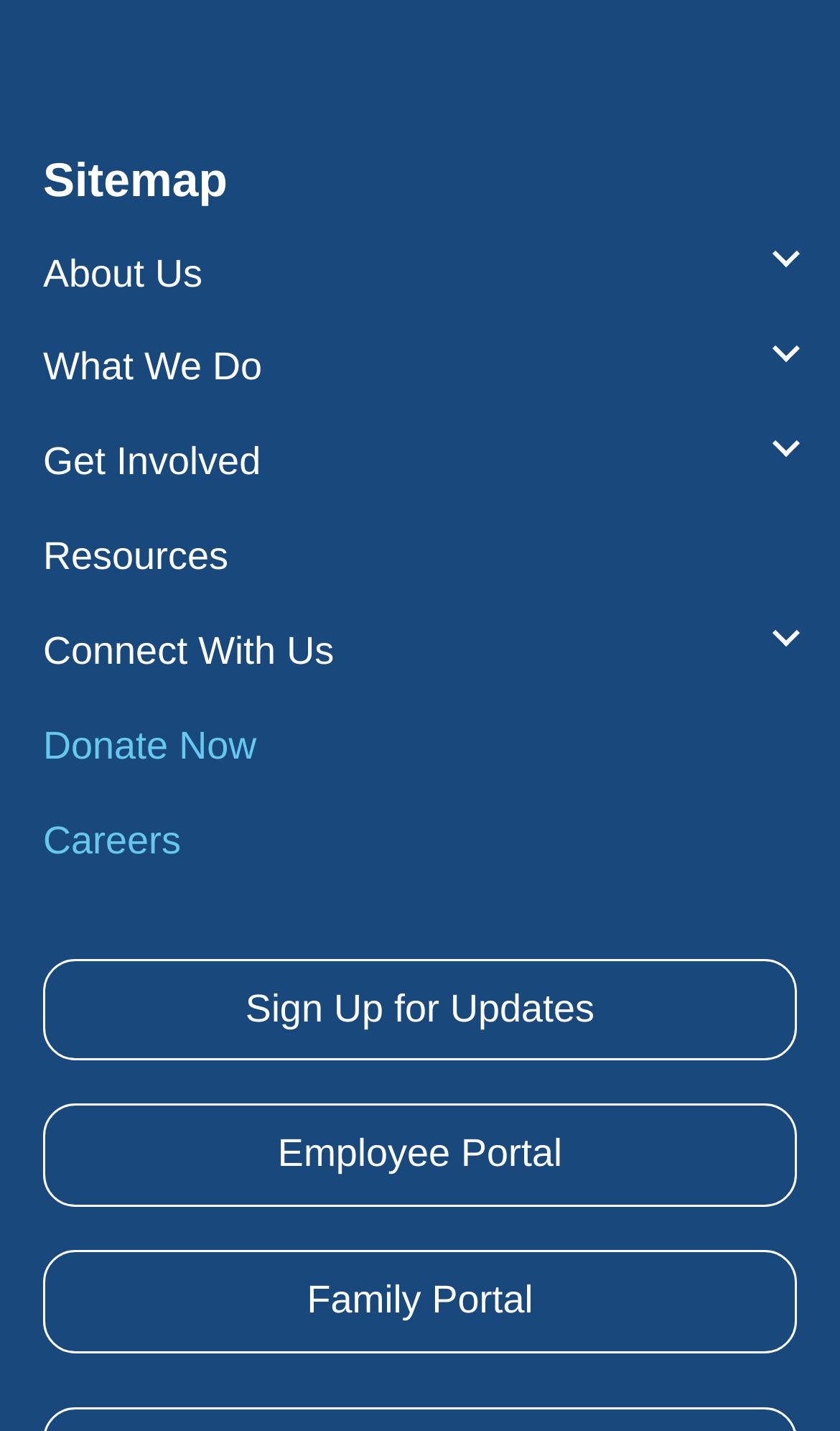Please provide the bounding box coordinates for the element that needs to be clicked to perform the following instruction: "sign up for updates". The coordinates should be given as four float numbers between 0 and 1, i.e., [left, top, right, bottom].

[0.051, 0.67, 0.949, 0.741]